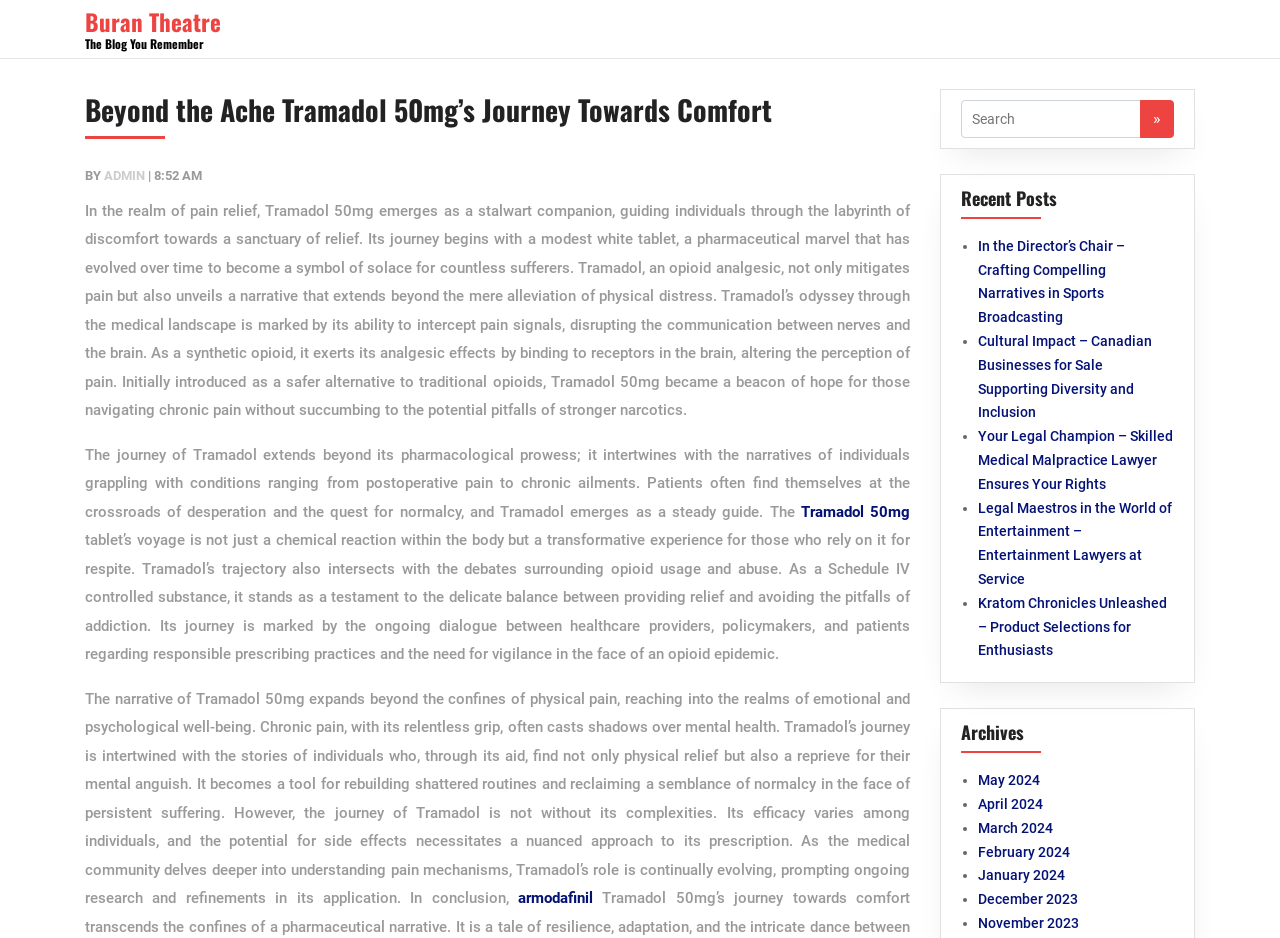Answer with a single word or phrase: 
What is the title of the blog?

Buran Theatre